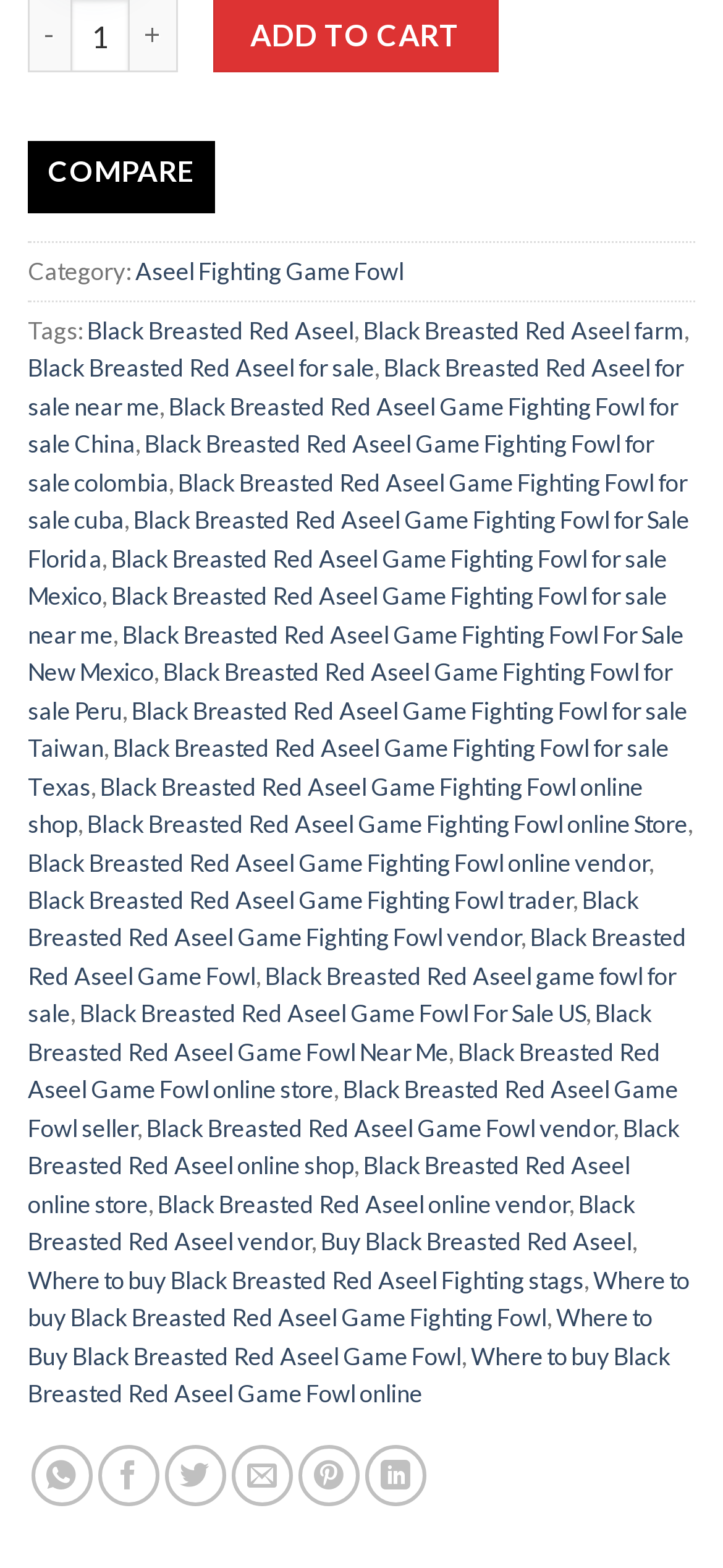Give a one-word or short phrase answer to the question: 
How many links are related to 'Black Breasted Red Aseel Game Fighting Fowl for sale'?

Multiple